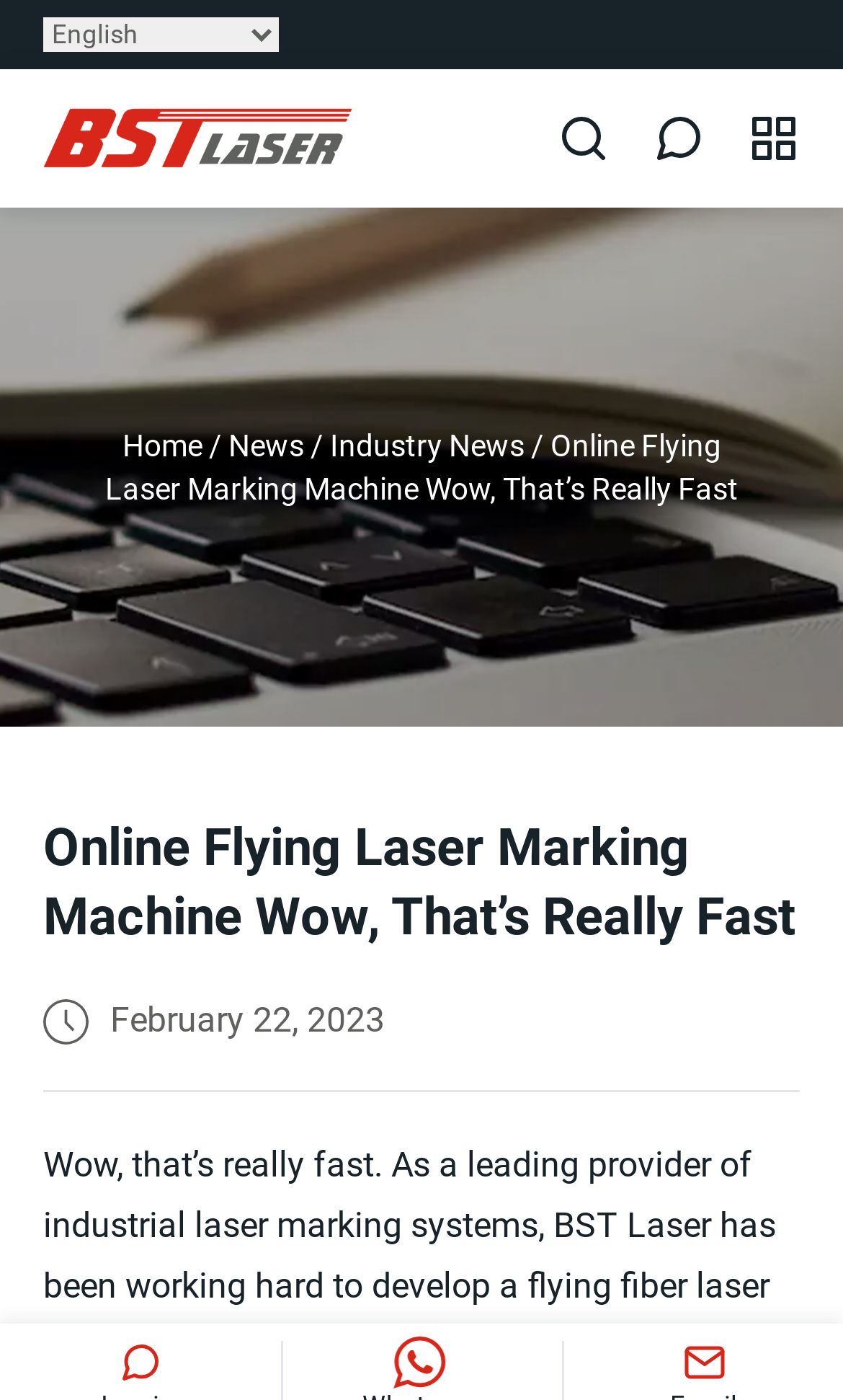Locate the UI element that matches the description Industry News in the webpage screenshot. Return the bounding box coordinates in the format (top-left x, top-left y, bottom-right x, bottom-right y), with values ranging from 0 to 1.

[0.391, 0.306, 0.622, 0.331]